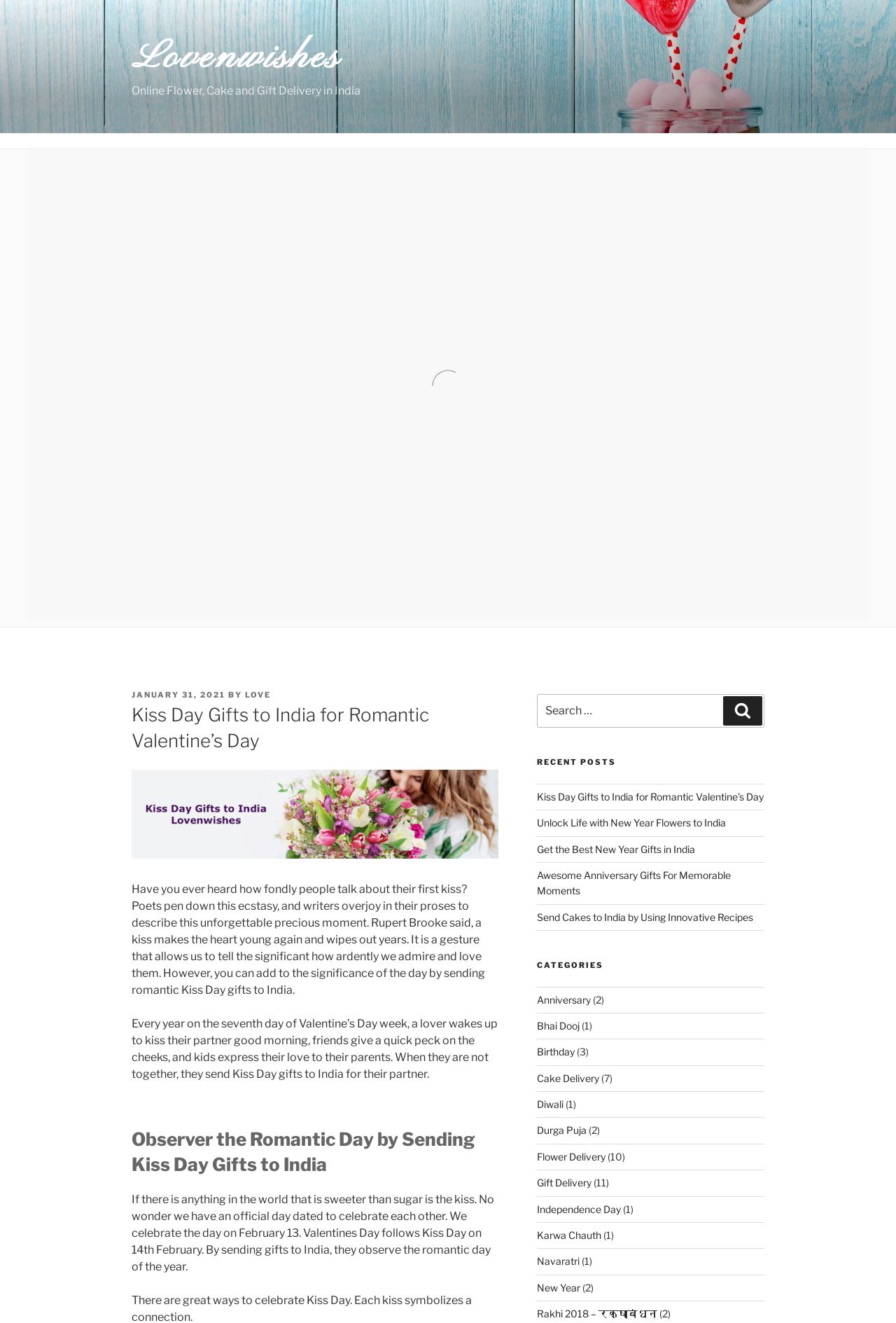Specify the bounding box coordinates of the element's region that should be clicked to achieve the following instruction: "Explore anniversary gifts". The bounding box coordinates consist of four float numbers between 0 and 1, in the format [left, top, right, bottom].

[0.599, 0.751, 0.659, 0.76]